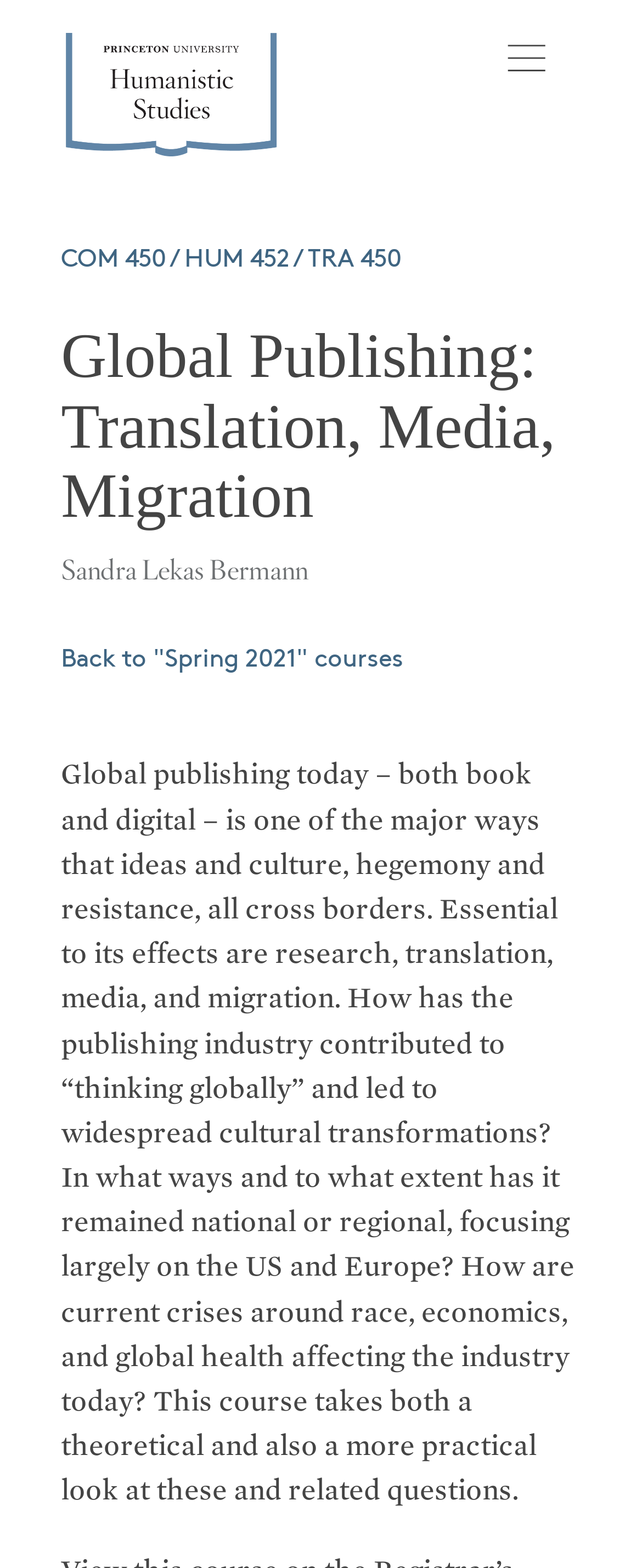Who is the instructor of the course?
Examine the screenshot and reply with a single word or phrase.

Sandra Lekas Bermann